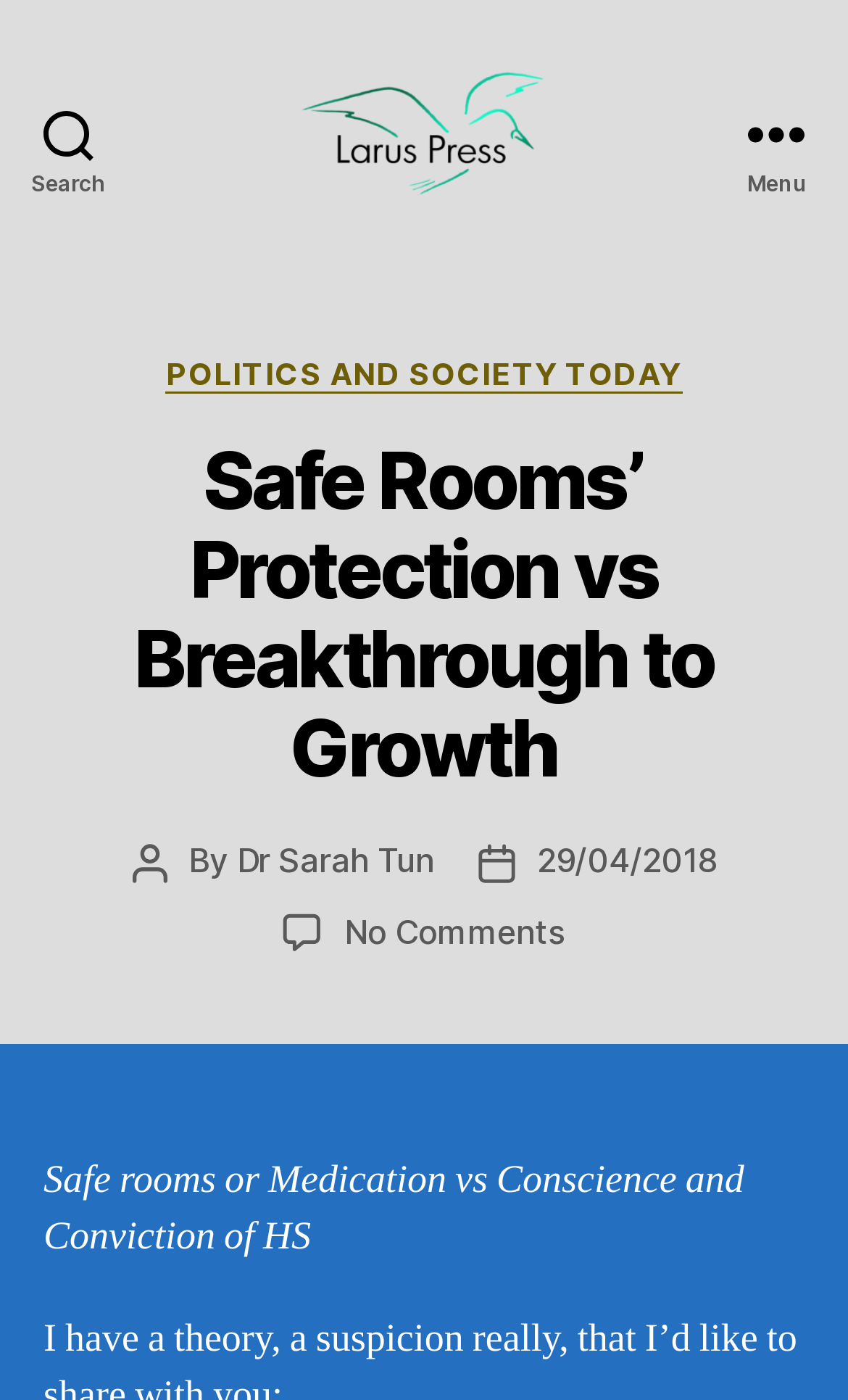Provide the bounding box coordinates of the HTML element this sentence describes: "SPP2305-P-Channel Enhancement Mode MOSFET". The bounding box coordinates consist of four float numbers between 0 and 1, i.e., [left, top, right, bottom].

None